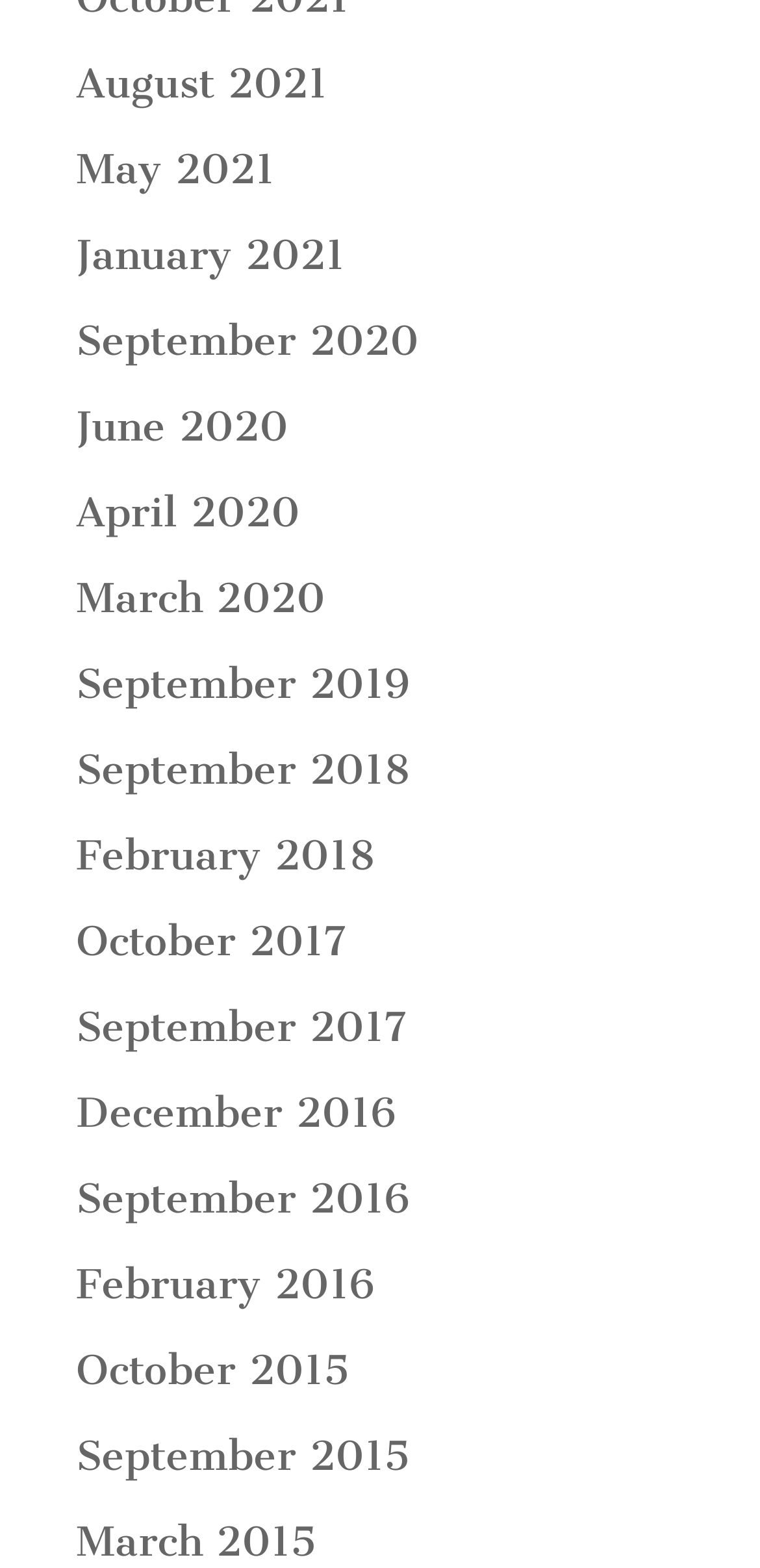Provide the bounding box coordinates for the specified HTML element described in this description: "http://www.courant.com/archives". The coordinates should be four float numbers ranging from 0 to 1, in the format [left, top, right, bottom].

None